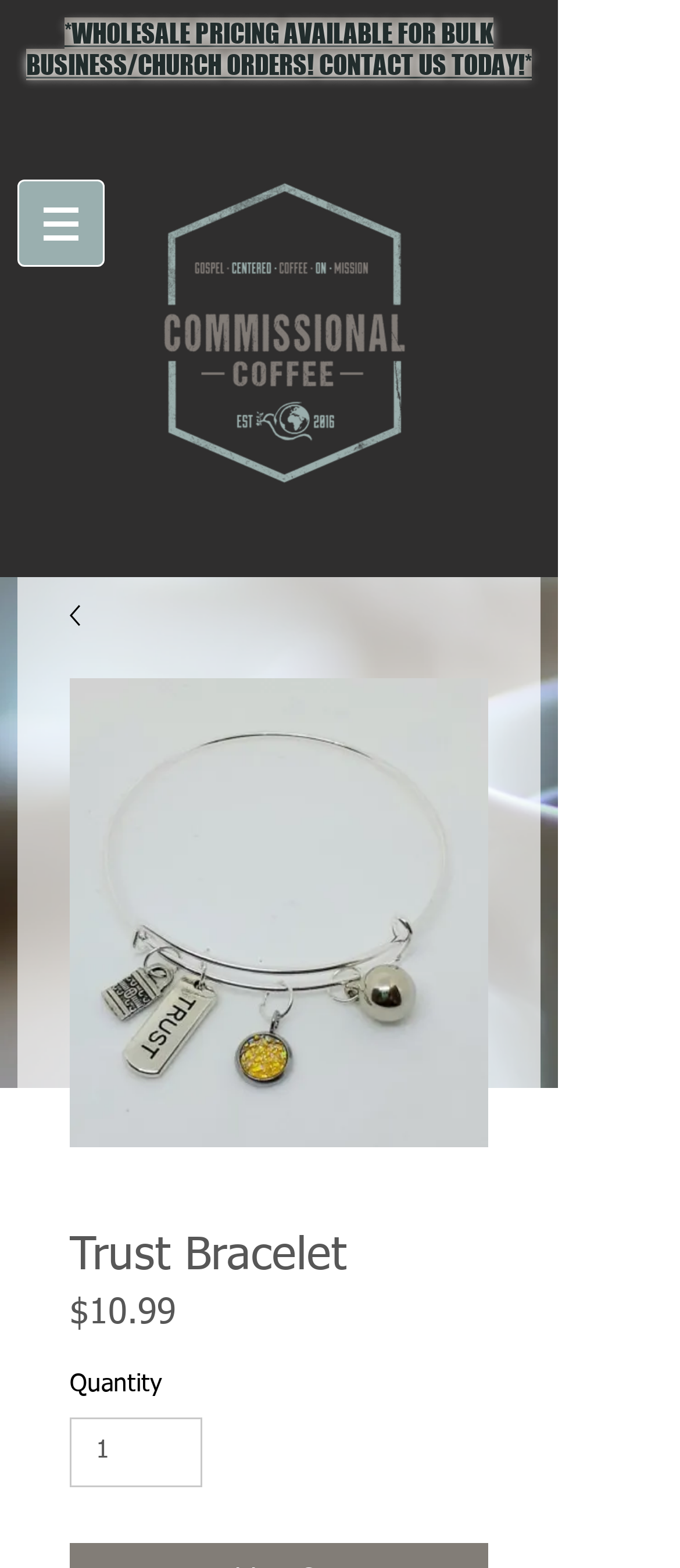What is the maximum quantity of Trust Bracelet that can be ordered?
Give a one-word or short phrase answer based on the image.

2